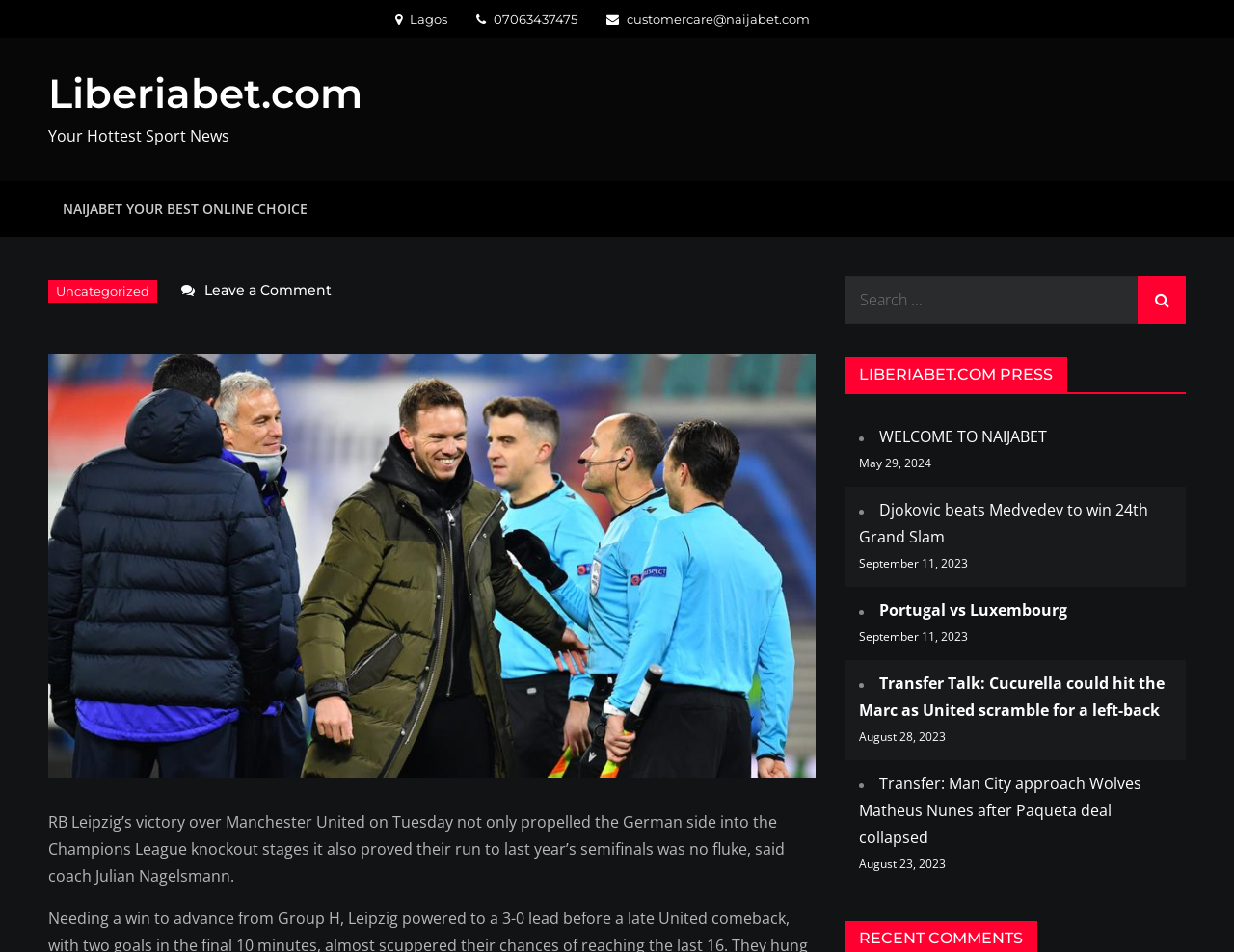Examine the image carefully and respond to the question with a detailed answer: 
What is the primary menu item?

The primary menu item can be found in the navigation element with the text 'Primary Menu' which contains a link with the text 'NAIJABET YOUR BEST ONLINE CHOICE'.